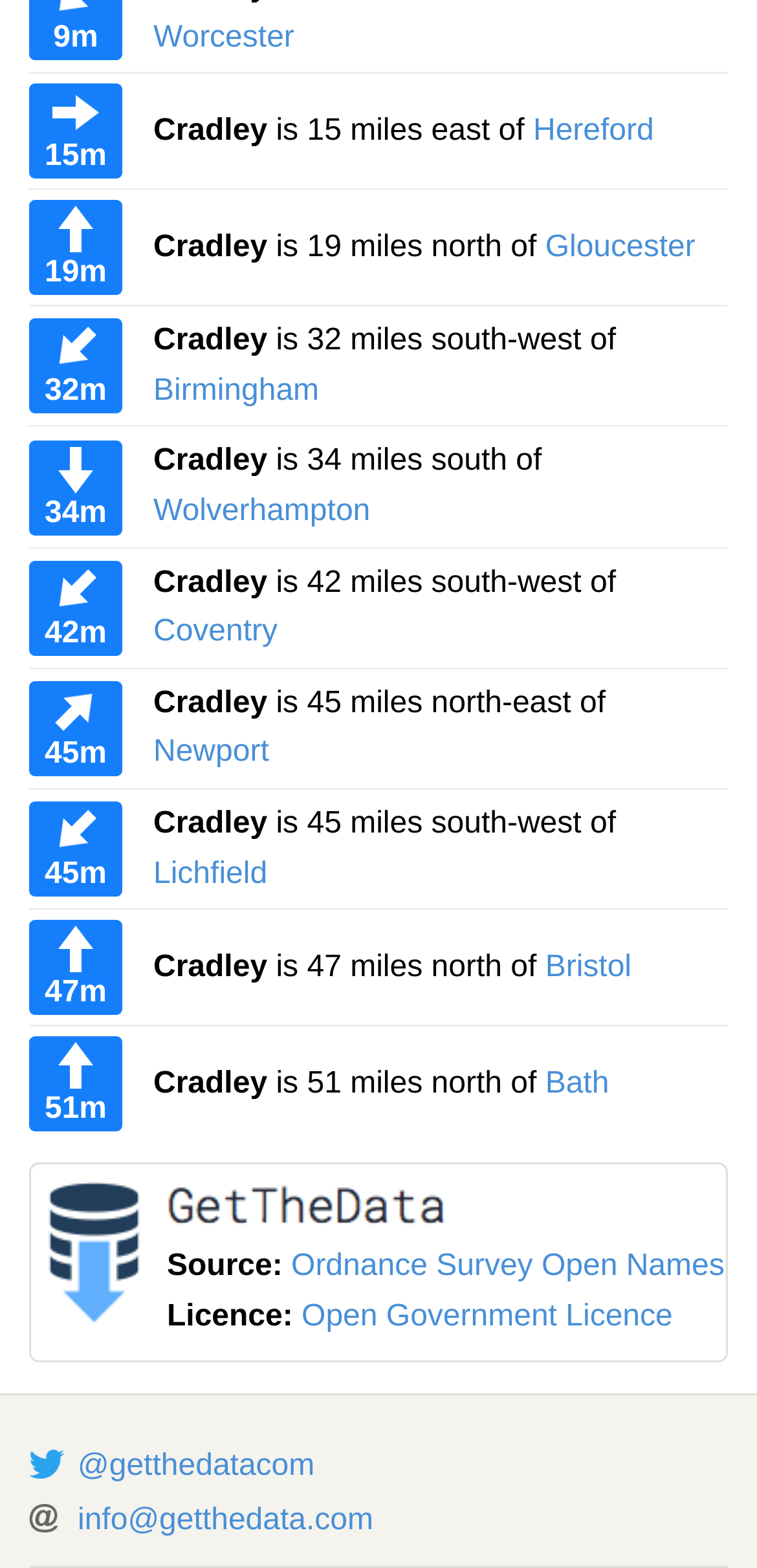Locate the bounding box coordinates of the element I should click to achieve the following instruction: "Click on Hereford".

[0.704, 0.073, 0.864, 0.094]